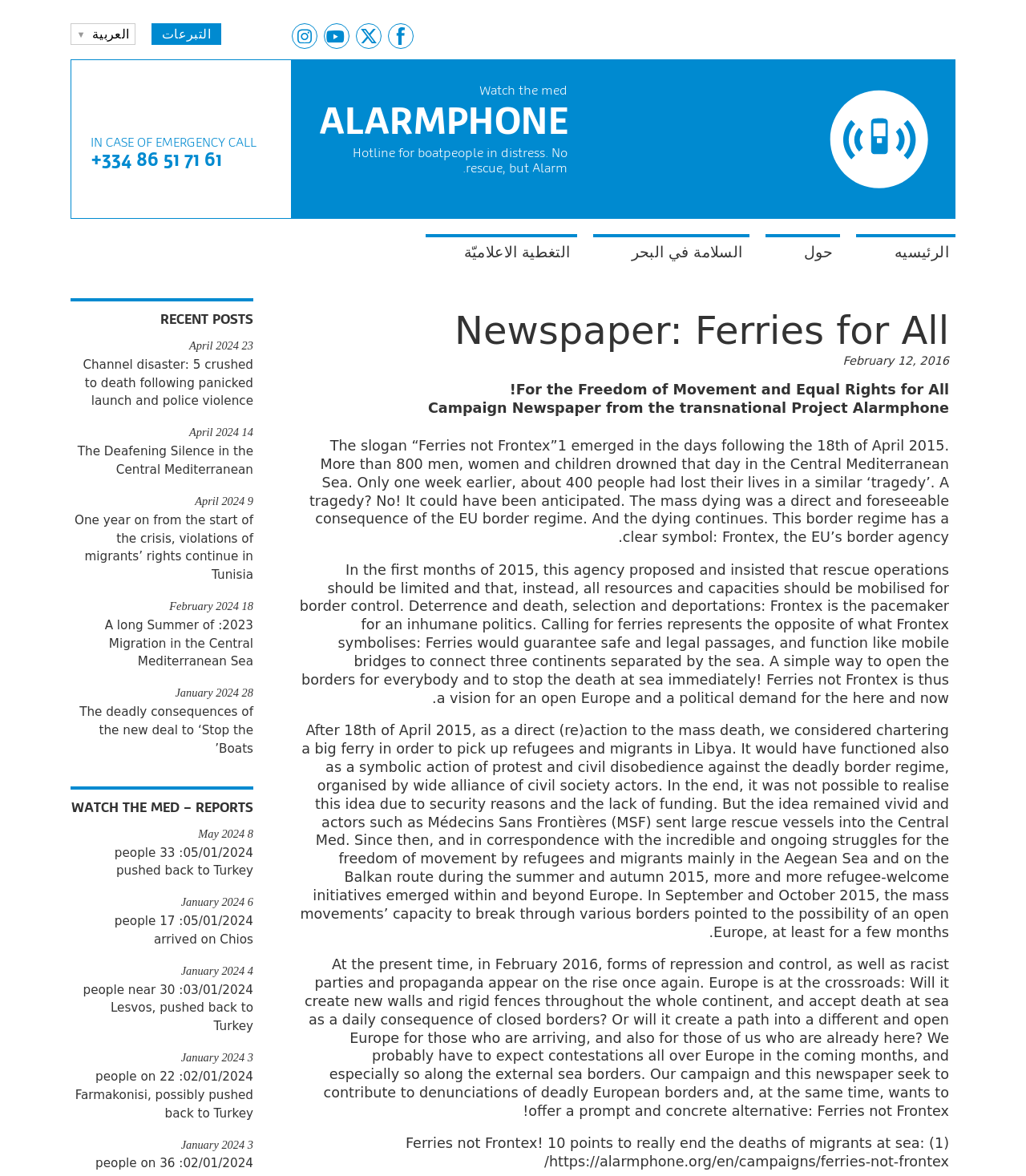Determine the bounding box coordinates for the clickable element required to fulfill the instruction: "Visit the Facebook page". Provide the coordinates as four float numbers between 0 and 1, i.e., [left, top, right, bottom].

[0.378, 0.02, 0.403, 0.042]